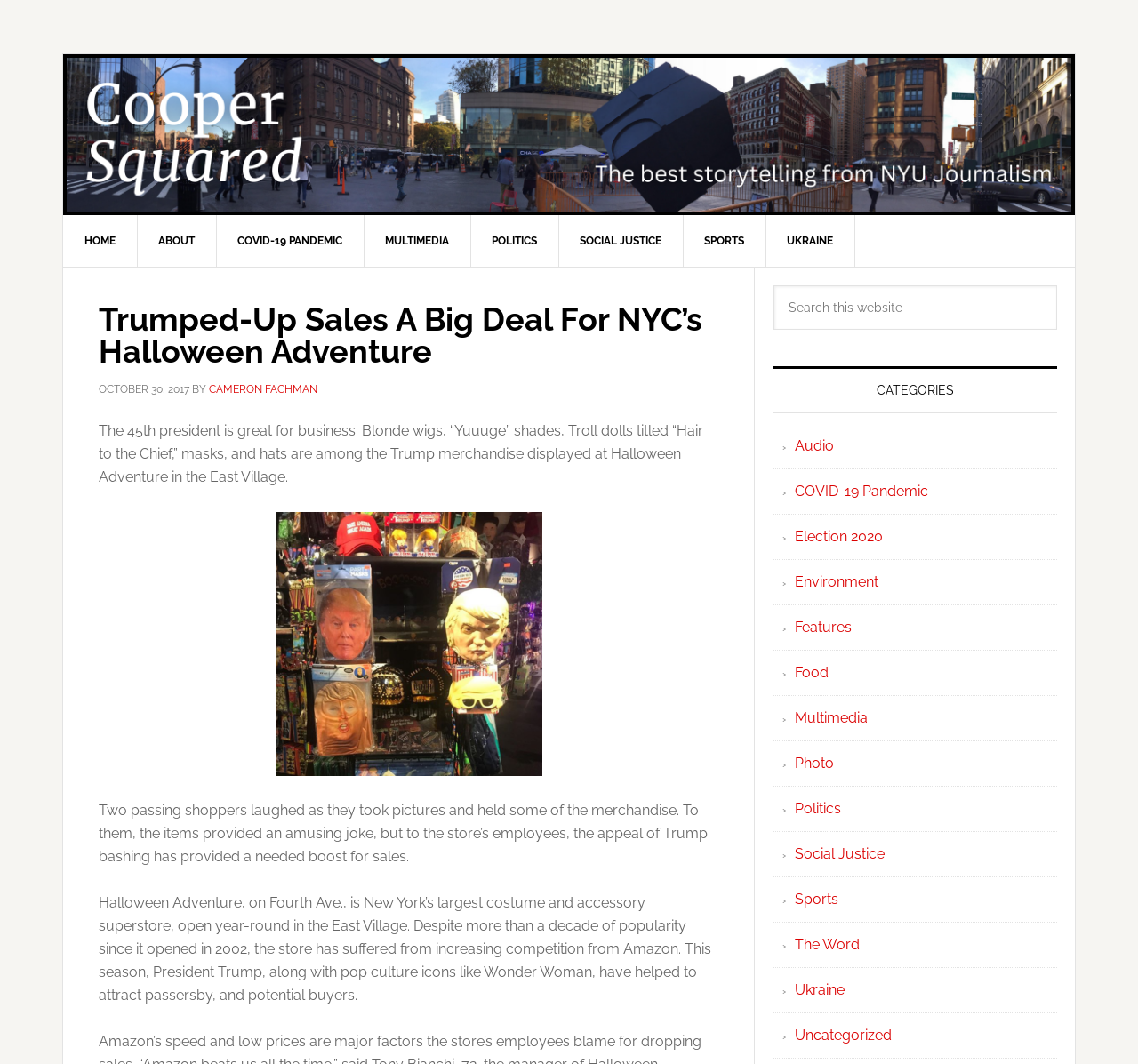Extract the bounding box coordinates of the UI element described: "Social Justice". Provide the coordinates in the format [left, top, right, bottom] with values ranging from 0 to 1.

[0.698, 0.794, 0.777, 0.81]